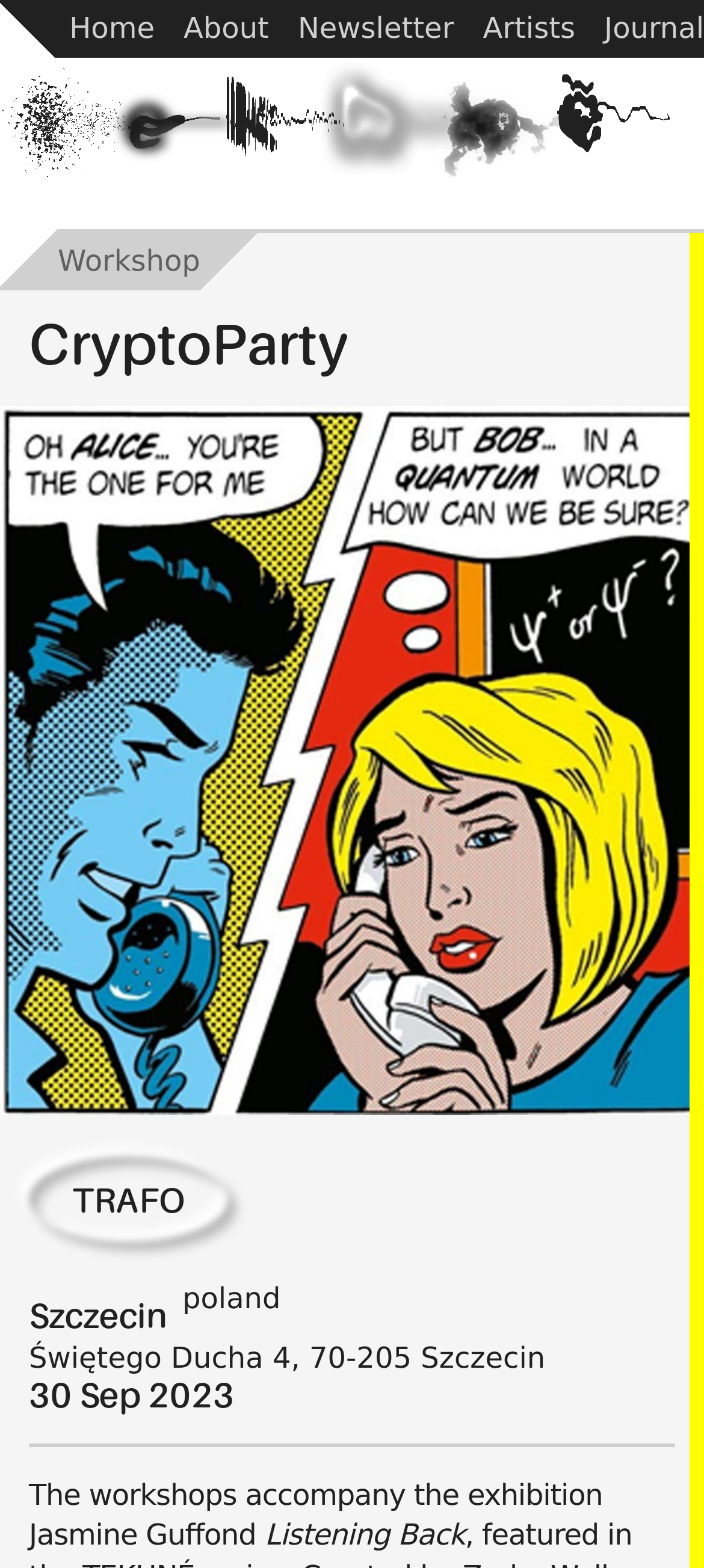Can you pinpoint the bounding box coordinates for the clickable element required for this instruction: "check the date and time of the event"? The coordinates should be four float numbers between 0 and 1, i.e., [left, top, right, bottom].

[0.041, 0.88, 0.333, 0.902]